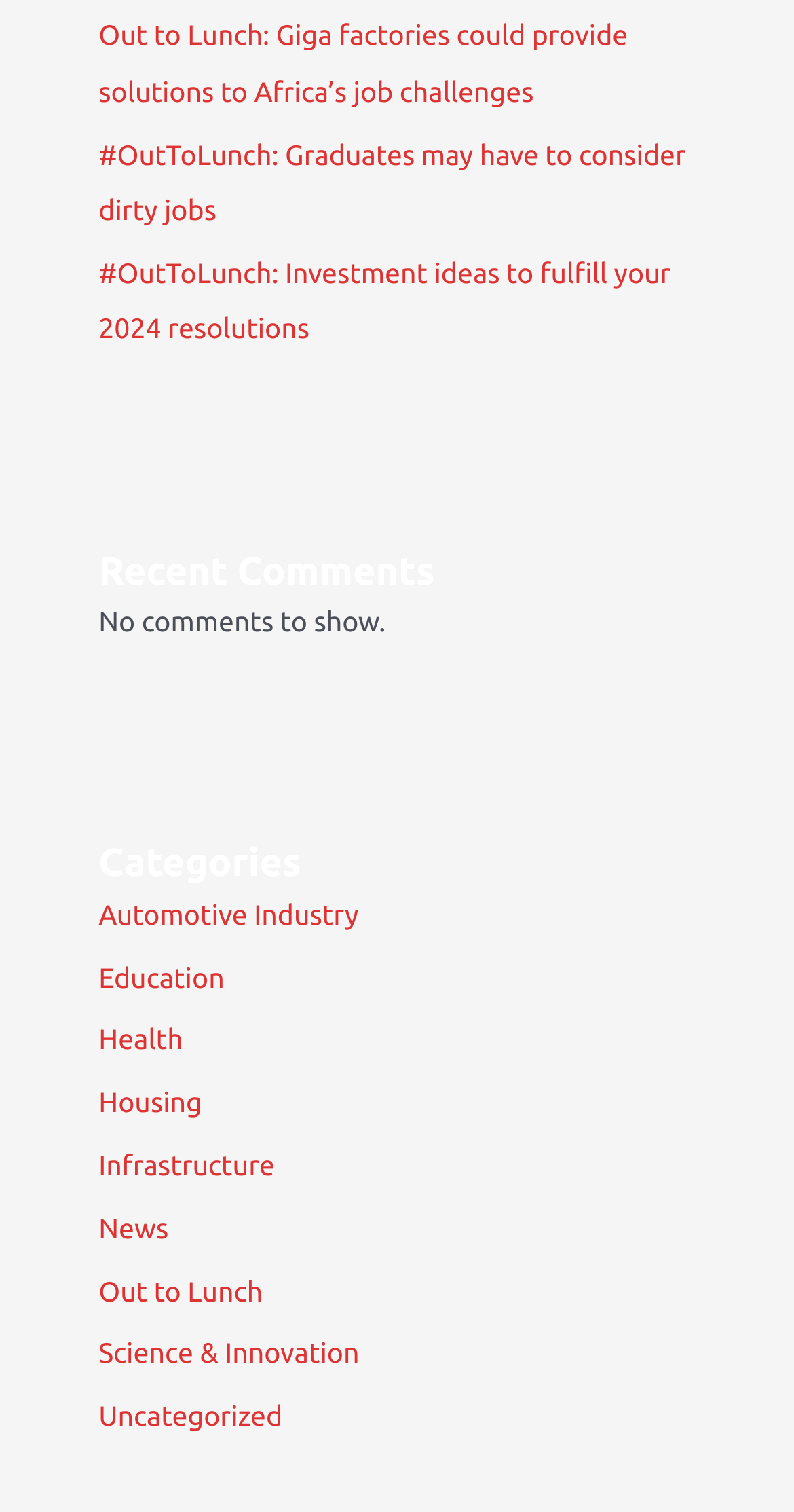What is the first category listed in the 'Categories' section?
Identify the answer in the screenshot and reply with a single word or phrase.

Automotive Industry